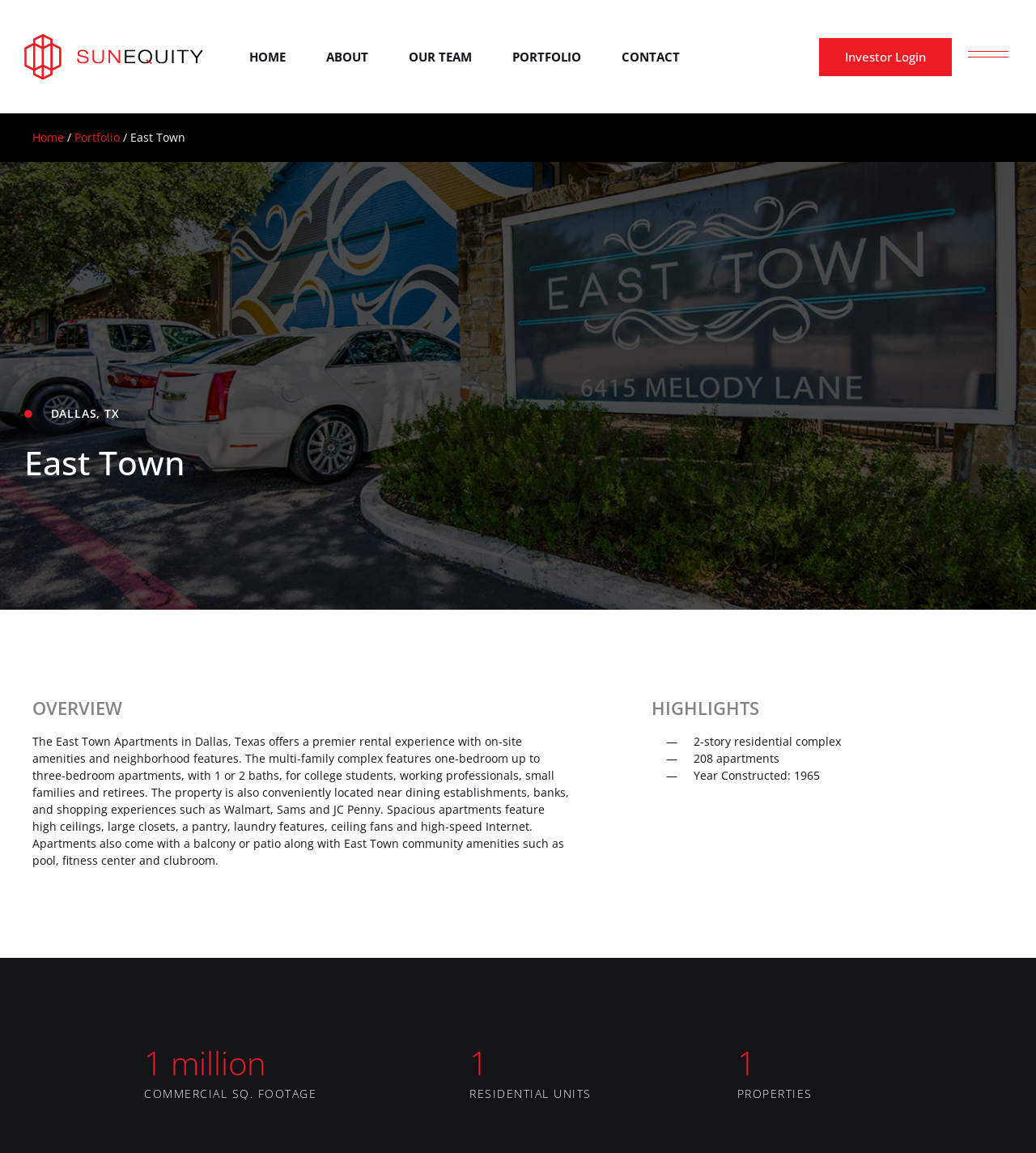Use a single word or phrase to respond to the question:
What type of apartments are available?

One to three bedrooms